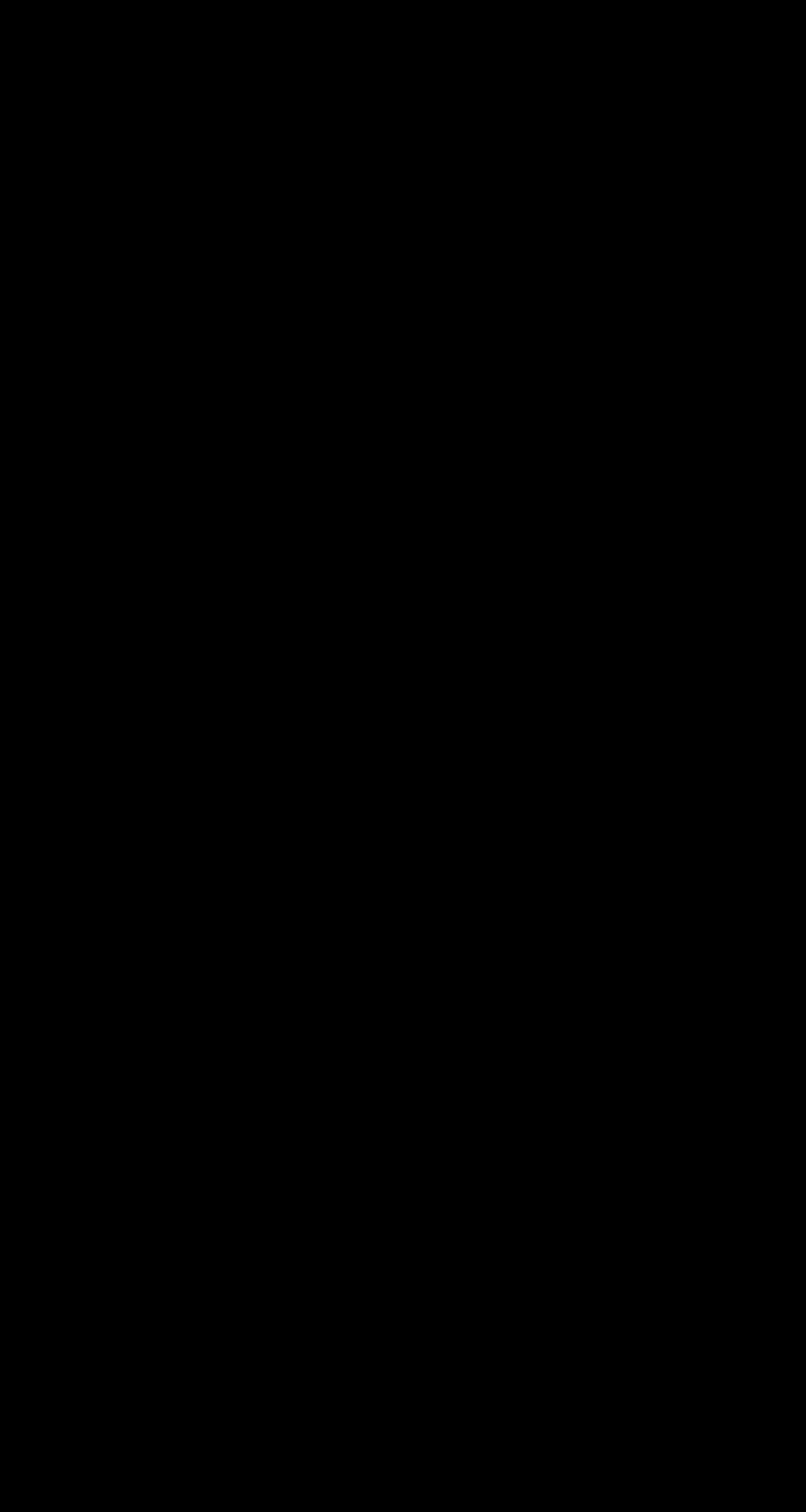How many main categories are there?
Answer the question with detailed information derived from the image.

By examining the top navigation links, I can see that there are five main categories: Cloud, Computing, Consumer, Industrial, and Motor Drive.